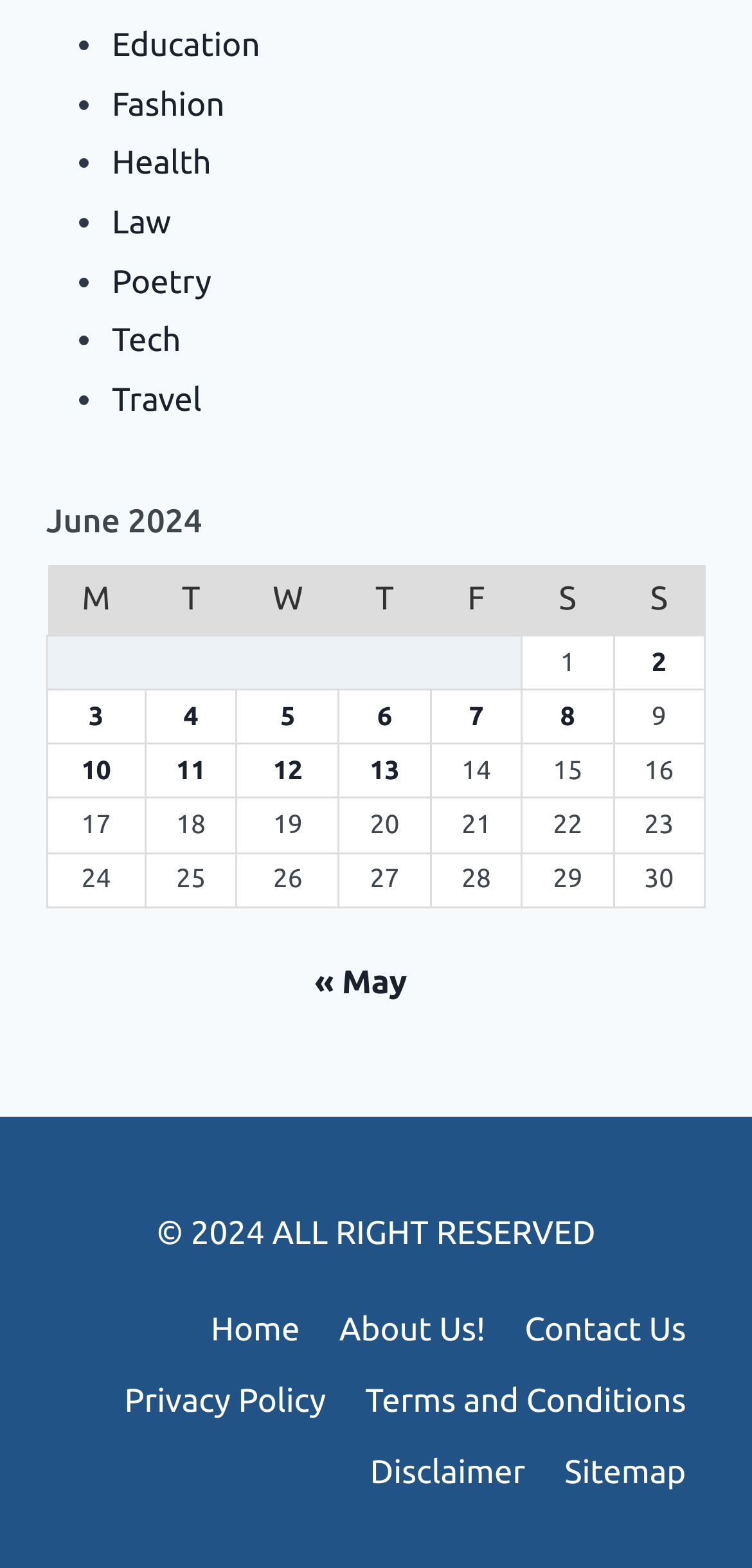Please identify the bounding box coordinates of the clickable element to fulfill the following instruction: "View posts published on June 2, 2024". The coordinates should be four float numbers between 0 and 1, i.e., [left, top, right, bottom].

[0.866, 0.411, 0.886, 0.431]